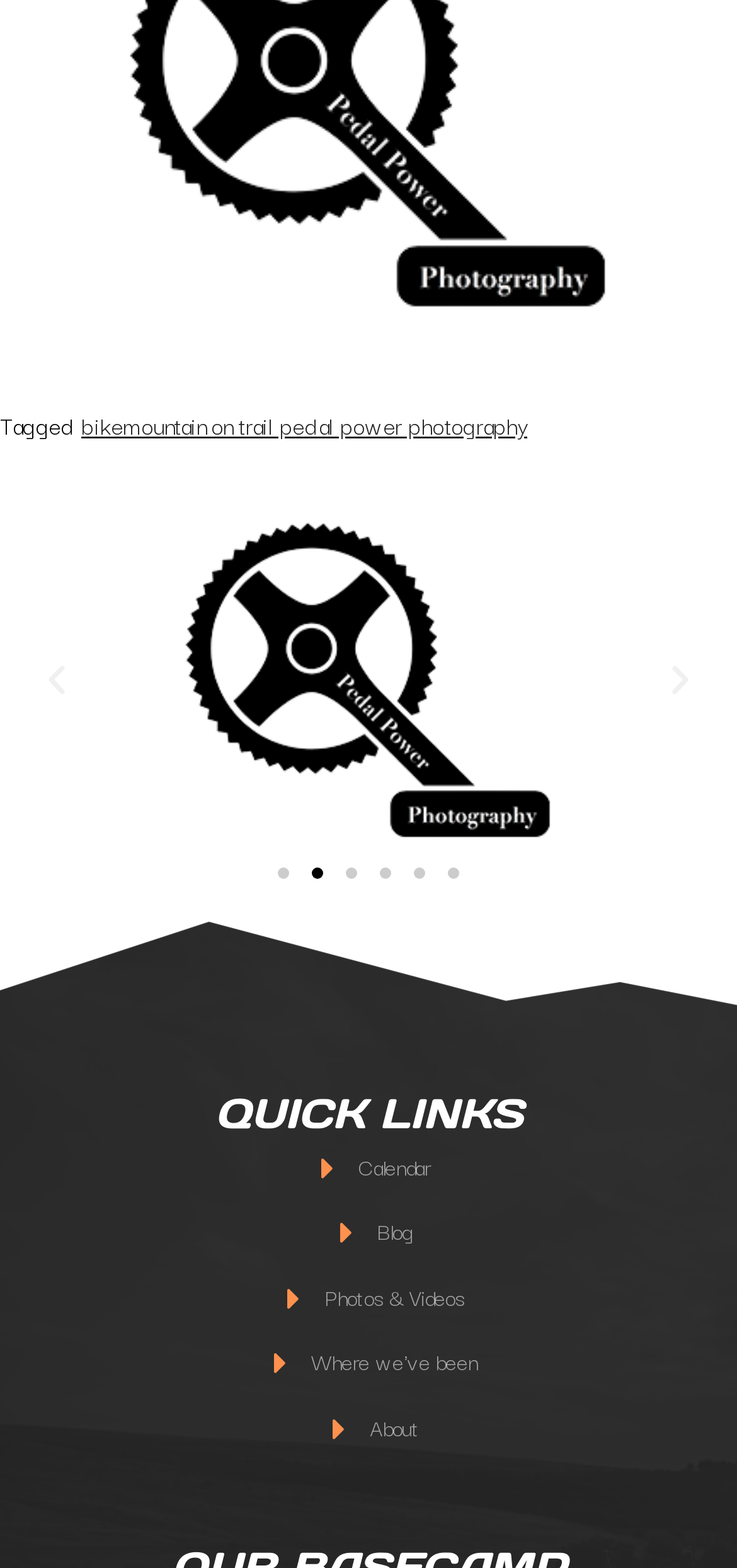How many quick link options are there?
Refer to the image and give a detailed answer to the query.

I counted the number of links under the 'QUICK LINKS' heading and found that there are 5 quick link options: 'Calendar', 'Blog', 'Photos & Videos', 'Where we've been', and 'About'.